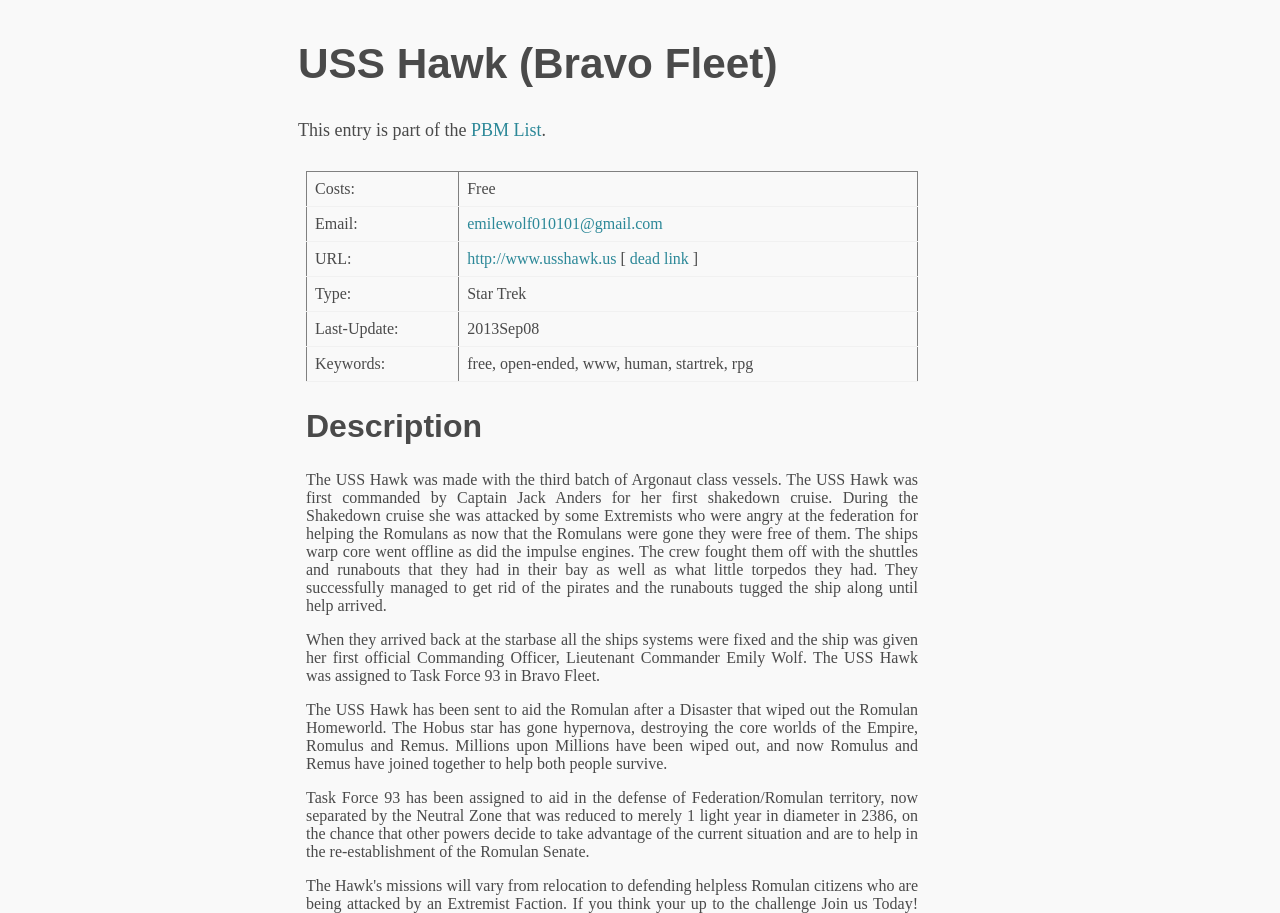With reference to the screenshot, provide a detailed response to the question below:
What is the type of the USS Hawk?

I found the type by examining the table with the gridcells, specifically the row with the label 'Type:' and the corresponding gridcell with the type 'Star Trek'.